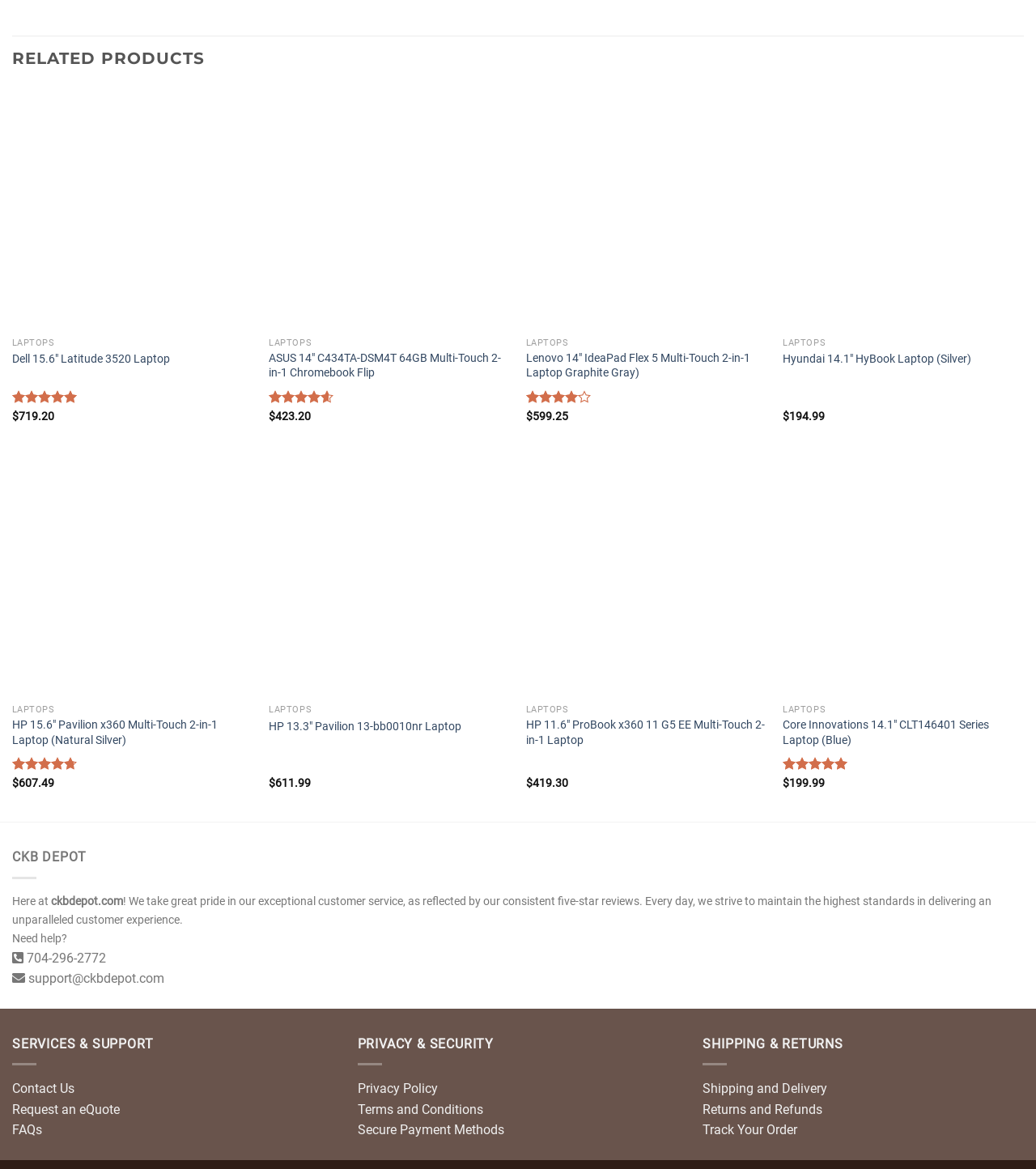From the element description Dell 15.6″ Latitude 3520 Laptop, predict the bounding box coordinates of the UI element. The coordinates must be specified in the format (top-left x, top-left y, bottom-right x, bottom-right y) and should be within the 0 to 1 range.

[0.012, 0.301, 0.164, 0.314]